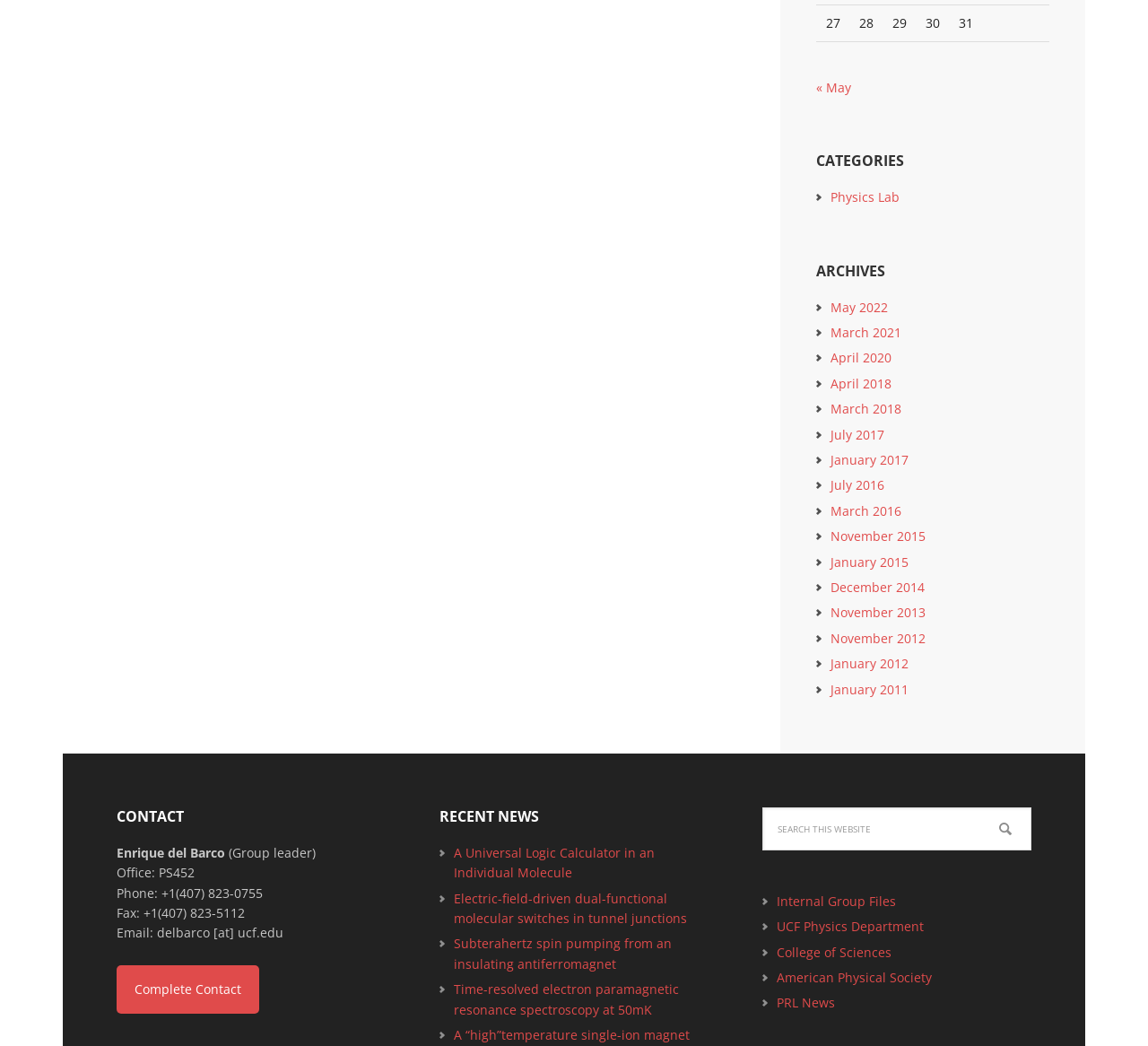Select the bounding box coordinates of the element I need to click to carry out the following instruction: "Click on the 'Physics Lab' link".

[0.723, 0.18, 0.784, 0.197]